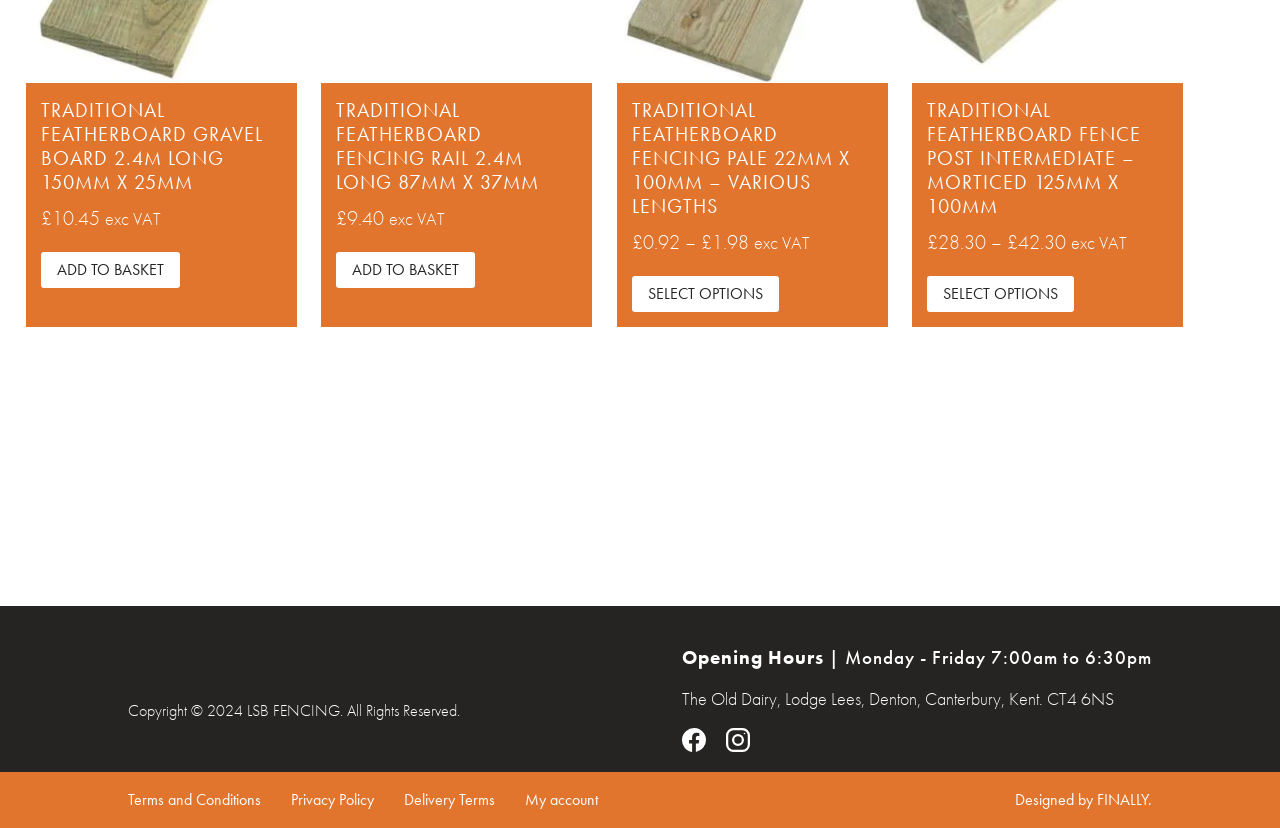What is the address of the company?
Give a detailed response to the question by analyzing the screenshot.

I found the address of the company at the bottom of the page, which is 'The Old Dairy, Lodge Lees, Denton, Canterbury, Kent. CT4 6NS'. This is likely the physical address of the company.